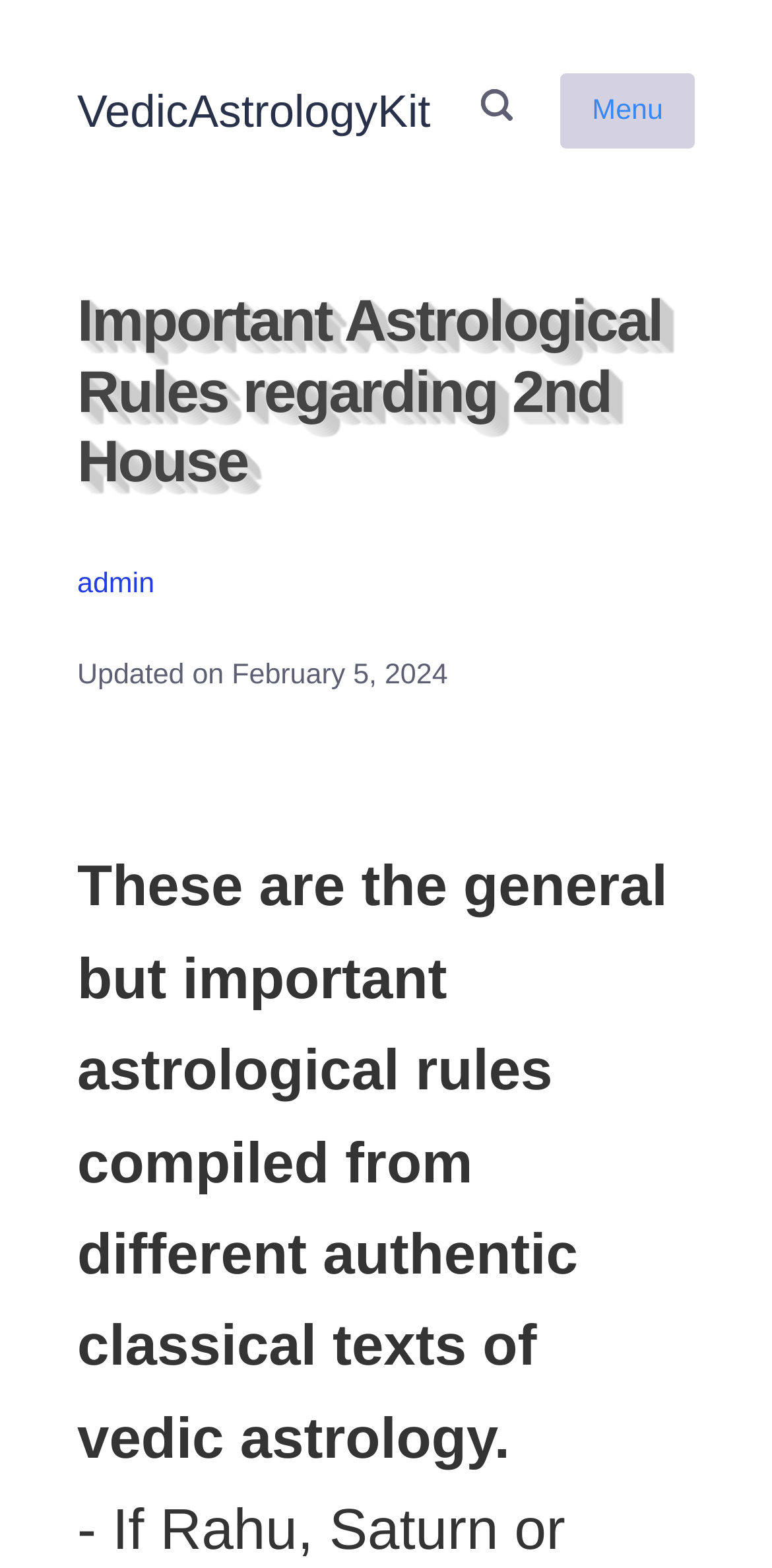Respond to the following question using a concise word or phrase: 
What is the name of the website?

VedicAstrologyKit